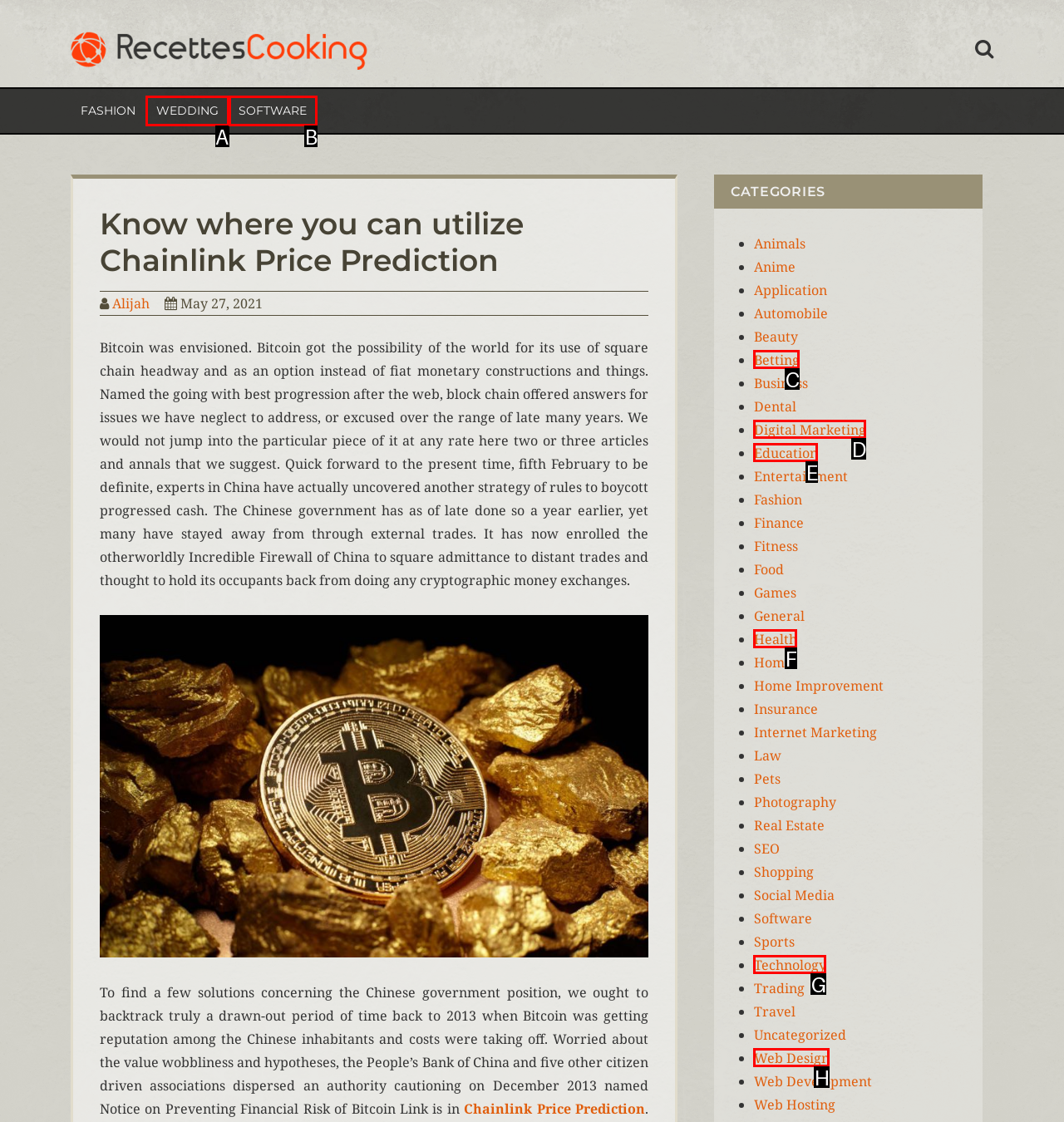Based on the description: Social Media Policy, identify the matching lettered UI element.
Answer by indicating the letter from the choices.

None